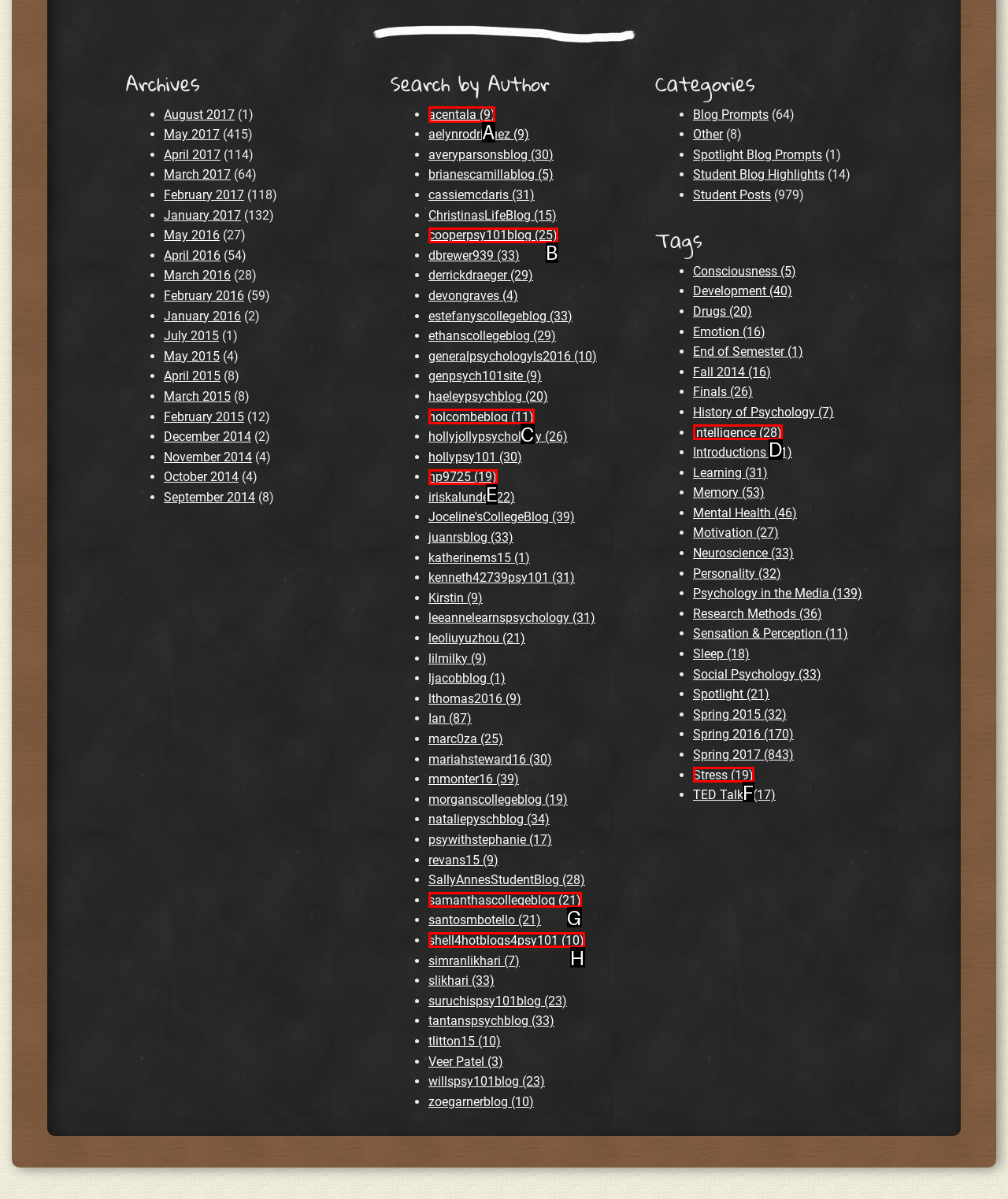Given the task: Click the 'Donate' link, point out the letter of the appropriate UI element from the marked options in the screenshot.

None